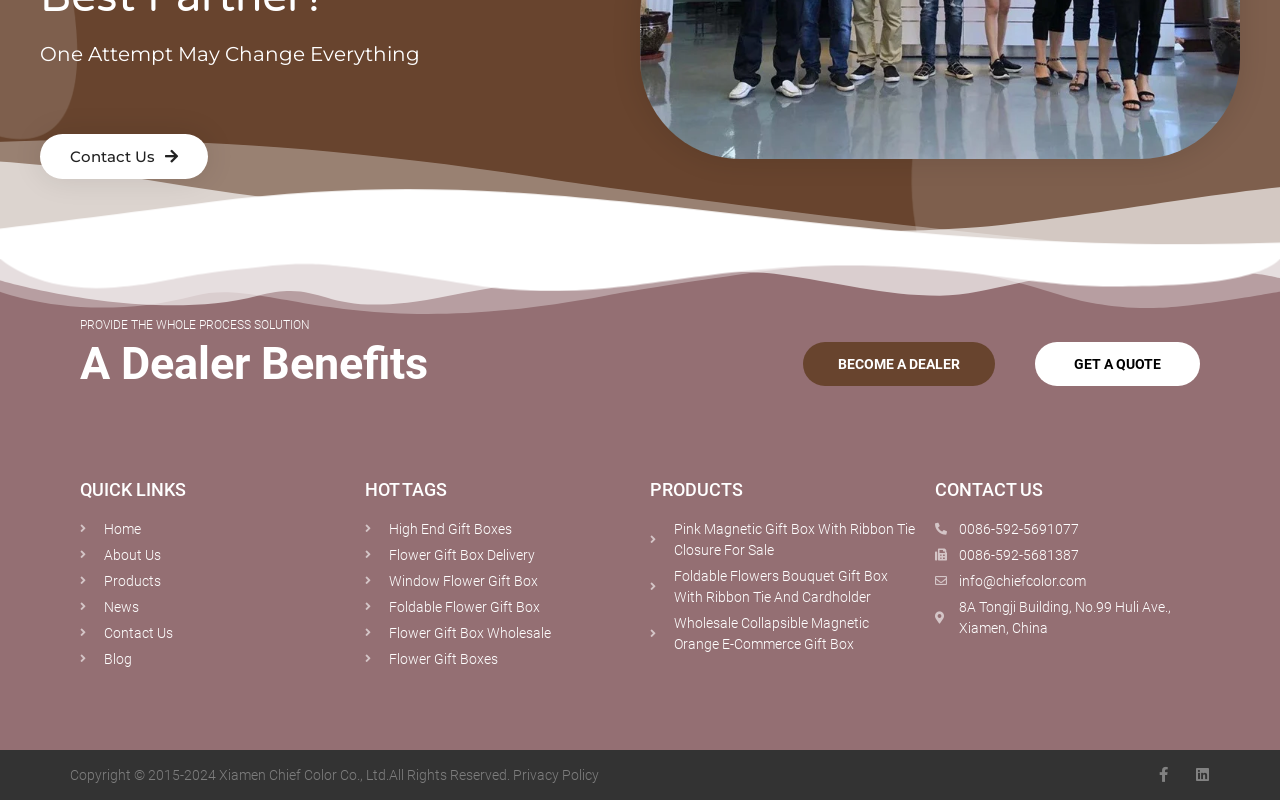Please indicate the bounding box coordinates for the clickable area to complete the following task: "Click on the 'Home' link". The coordinates should be specified as four float numbers between 0 and 1, i.e., [left, top, right, bottom].

None